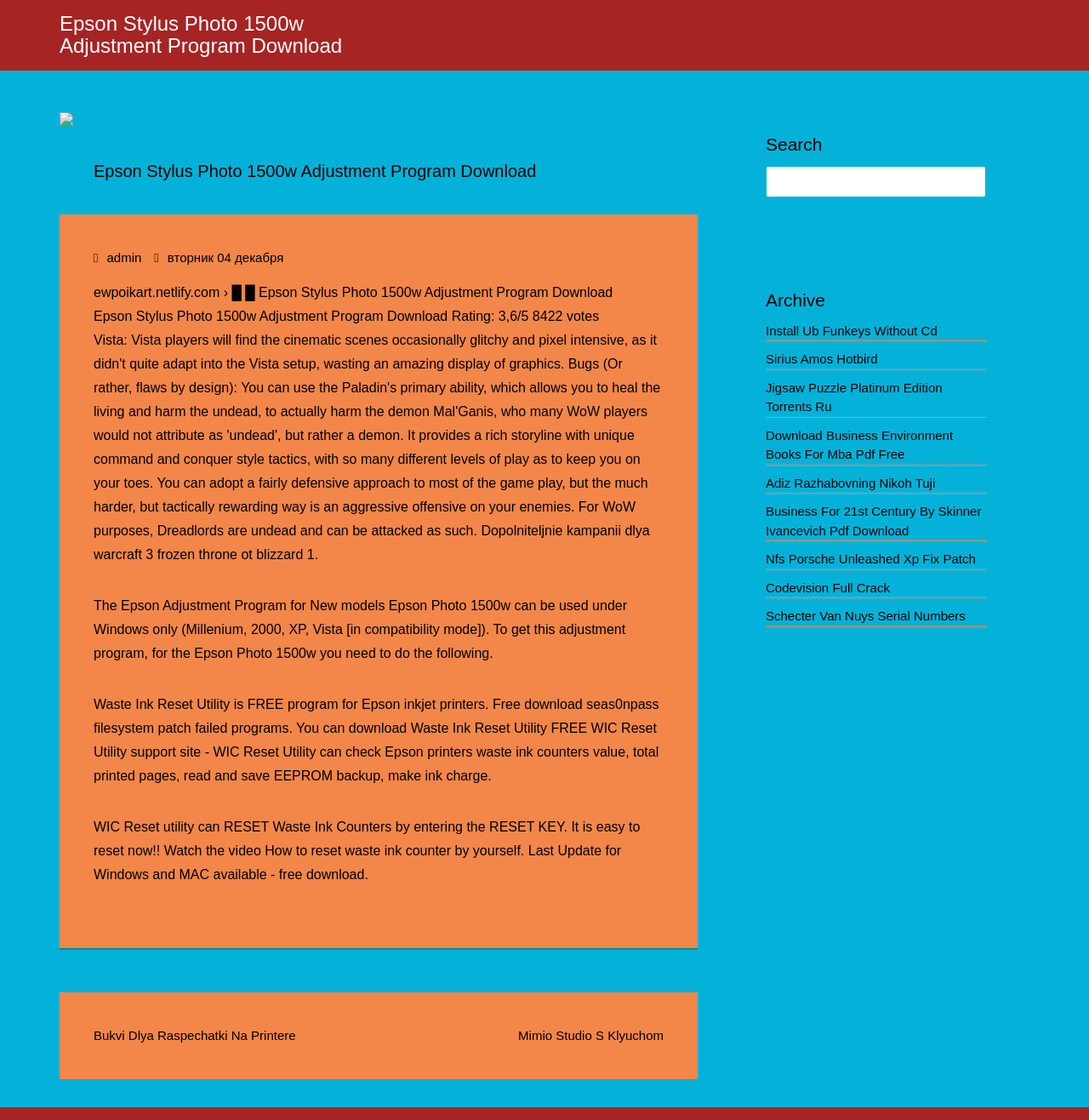Determine the bounding box coordinates of the target area to click to execute the following instruction: "Download Epson Stylus Photo 1500w Adjustment Program."

[0.055, 0.011, 0.314, 0.051]